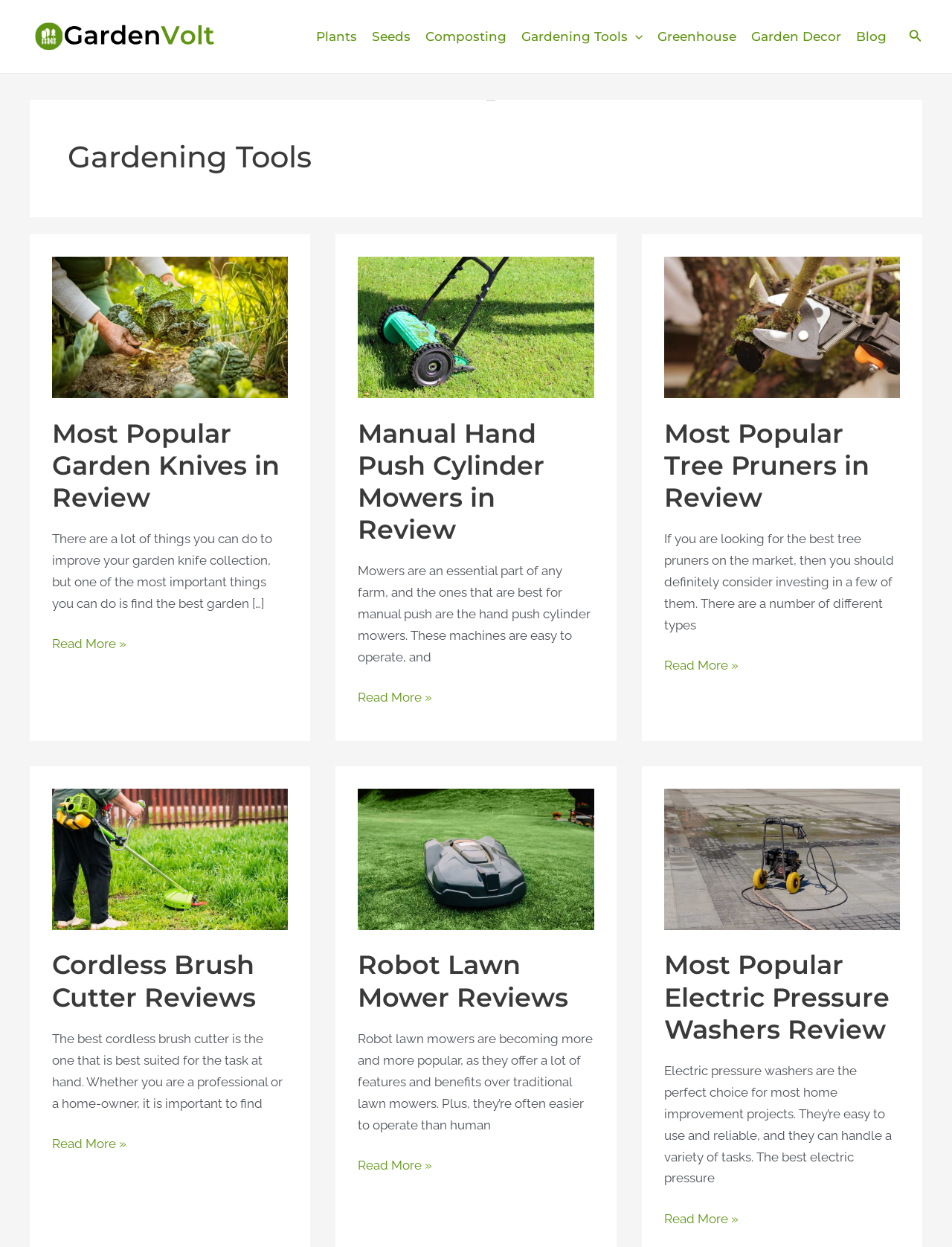Explain the contents of the webpage comprehensively.

The webpage is about gardening tools and features a collection of articles and reviews related to gardening equipment. At the top, there is a navigation menu with links to various categories such as "Plants", "Seeds", "Composting", "Gardening Tools", "Greenhouse", "Garden Decor", and "Blog". 

On the top right, there is a search icon link accompanied by a small image. Below the navigation menu, there is a heading that appears to be a promotional message for Rolex watches, which seems out of place on a gardening tools webpage.

The main content of the webpage is divided into three sections, each containing an article with a heading, a brief description, and a "Read More" link. The articles are about gardening knives, manual hand push cylinder mowers, and tree pruners, respectively. Each article has an accompanying image and a brief summary of the content.

Below these articles, there are additional sections with links to reviews of various gardening tools, including cordless brush cutters, robot lawn mowers, and electric pressure washers. Each of these sections has a heading, a brief description, and a "Read More" link, accompanied by an image.